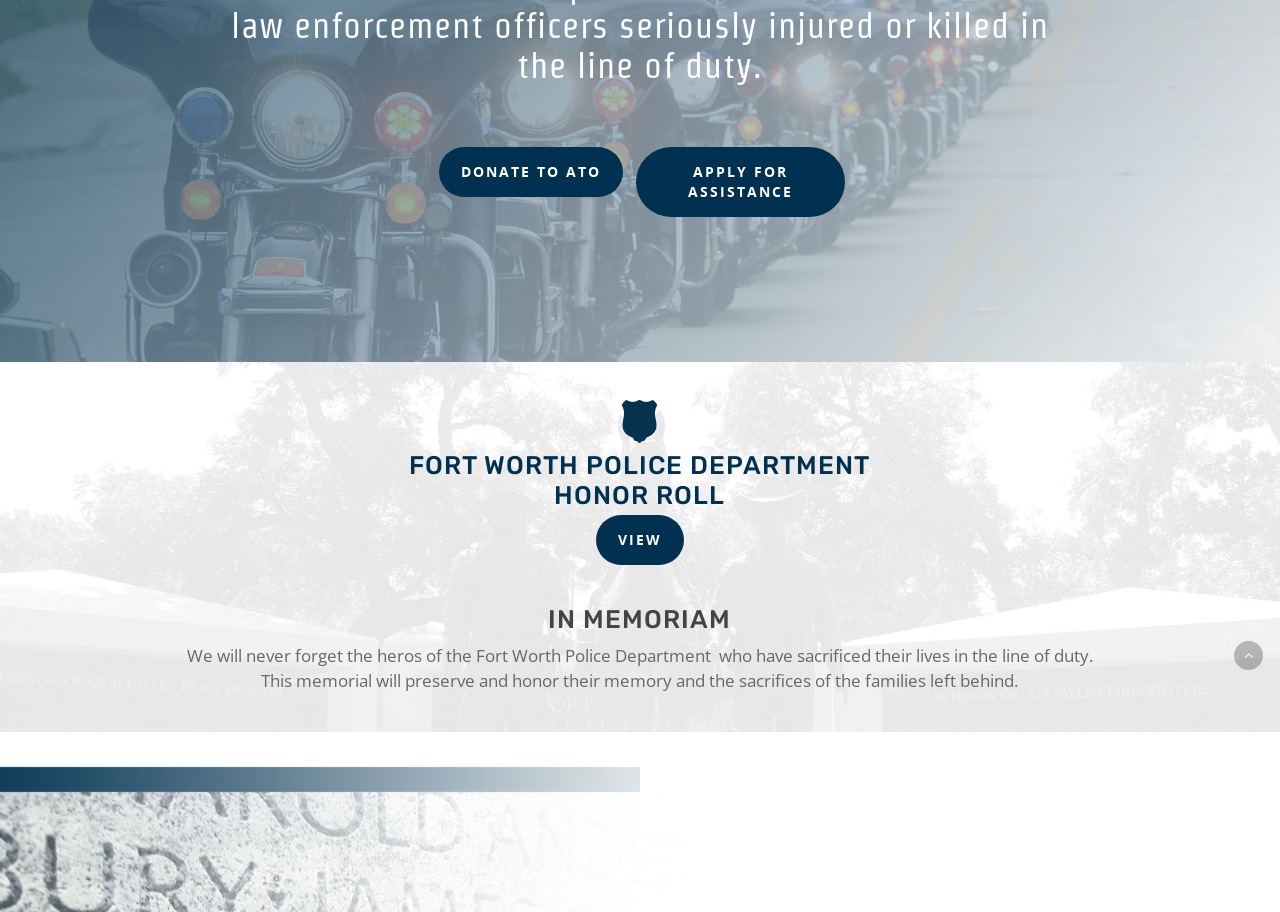Identify the bounding box for the UI element that is described as follows: "DONATE TO ATO".

[0.343, 0.161, 0.487, 0.216]